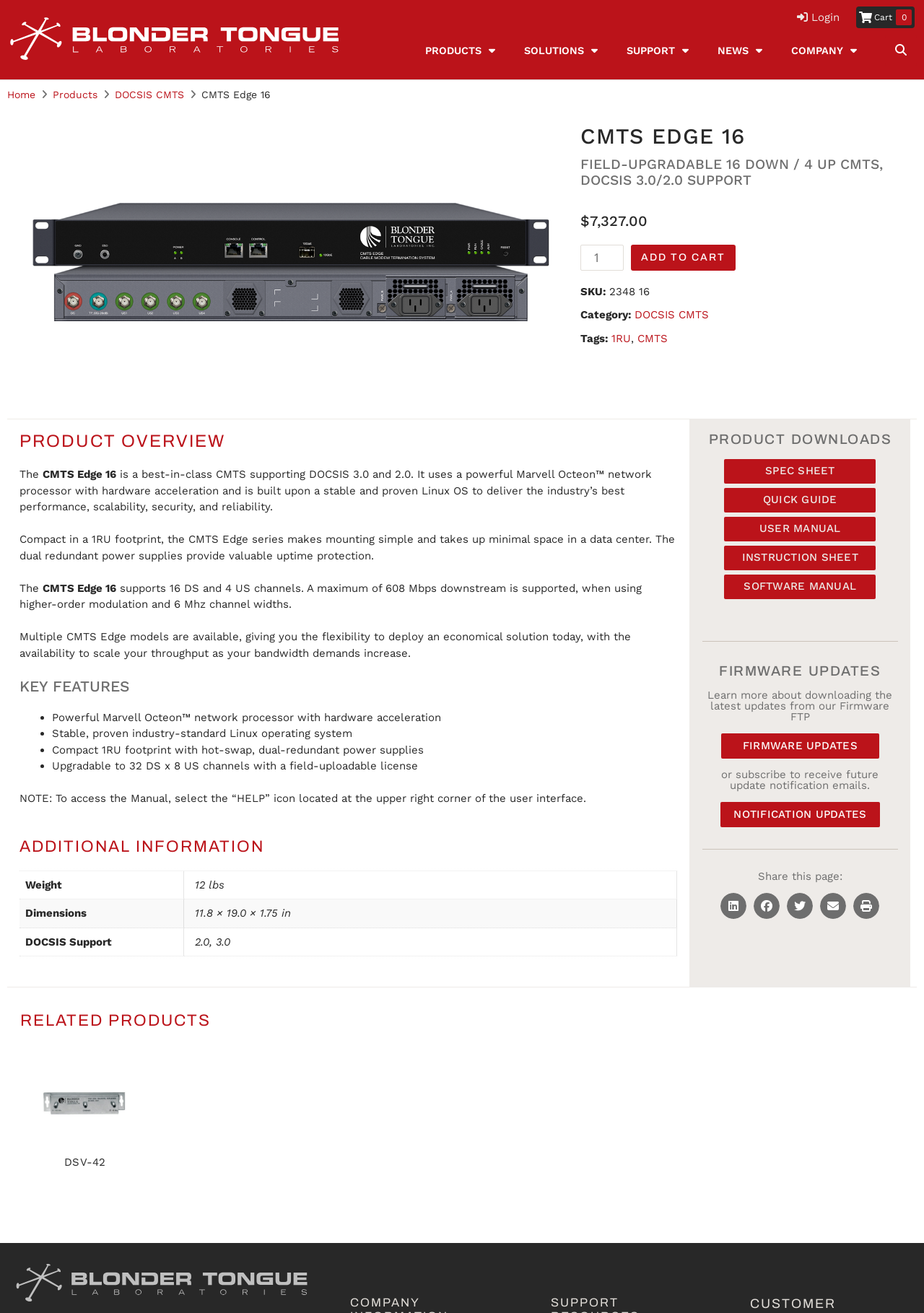How much does the product cost?
Based on the visual content, answer with a single word or a brief phrase.

$7,327.00